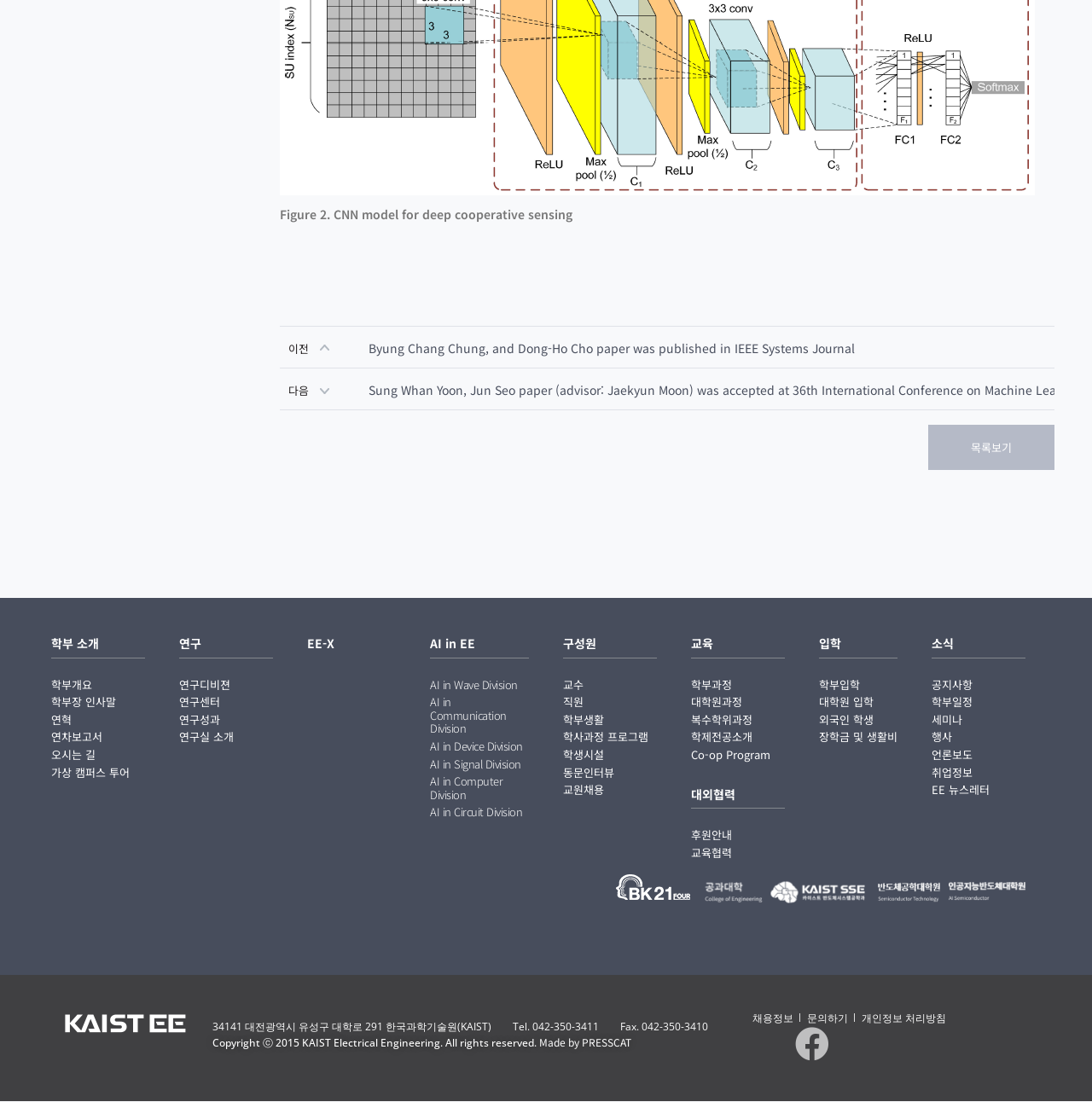Locate the bounding box coordinates of the clickable area needed to fulfill the instruction: "Add to Cart".

None